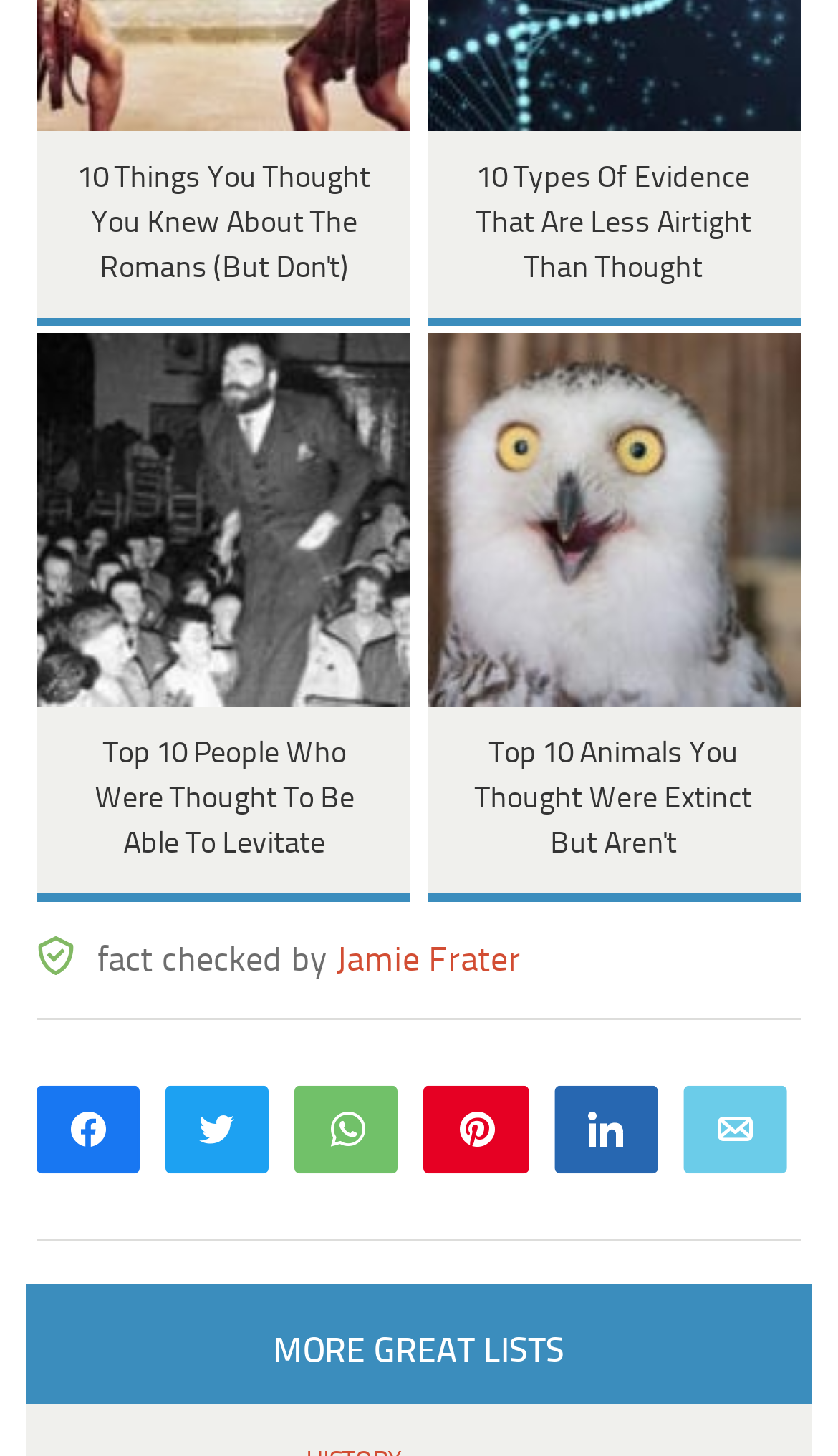Determine the bounding box for the described UI element: "Jamie Frater".

[0.401, 0.365, 0.622, 0.39]